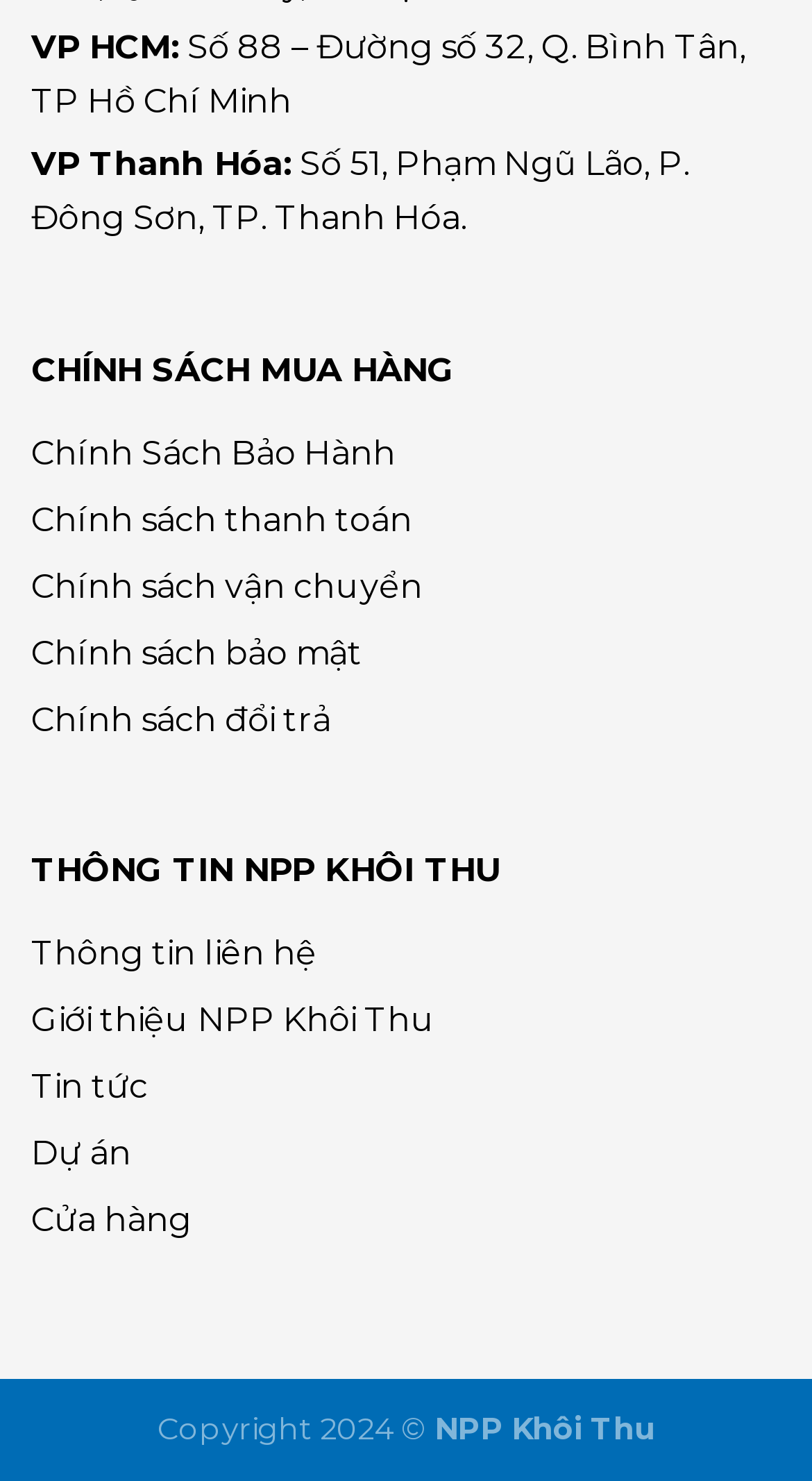Pinpoint the bounding box coordinates of the element you need to click to execute the following instruction: "Learn about NPP Khôi Thu". The bounding box should be represented by four float numbers between 0 and 1, in the format [left, top, right, bottom].

[0.038, 0.667, 0.962, 0.712]